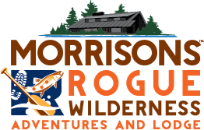What color is the 'Rogue' text in the logo?
Using the information from the image, give a concise answer in one word or a short phrase.

Vibrant blue